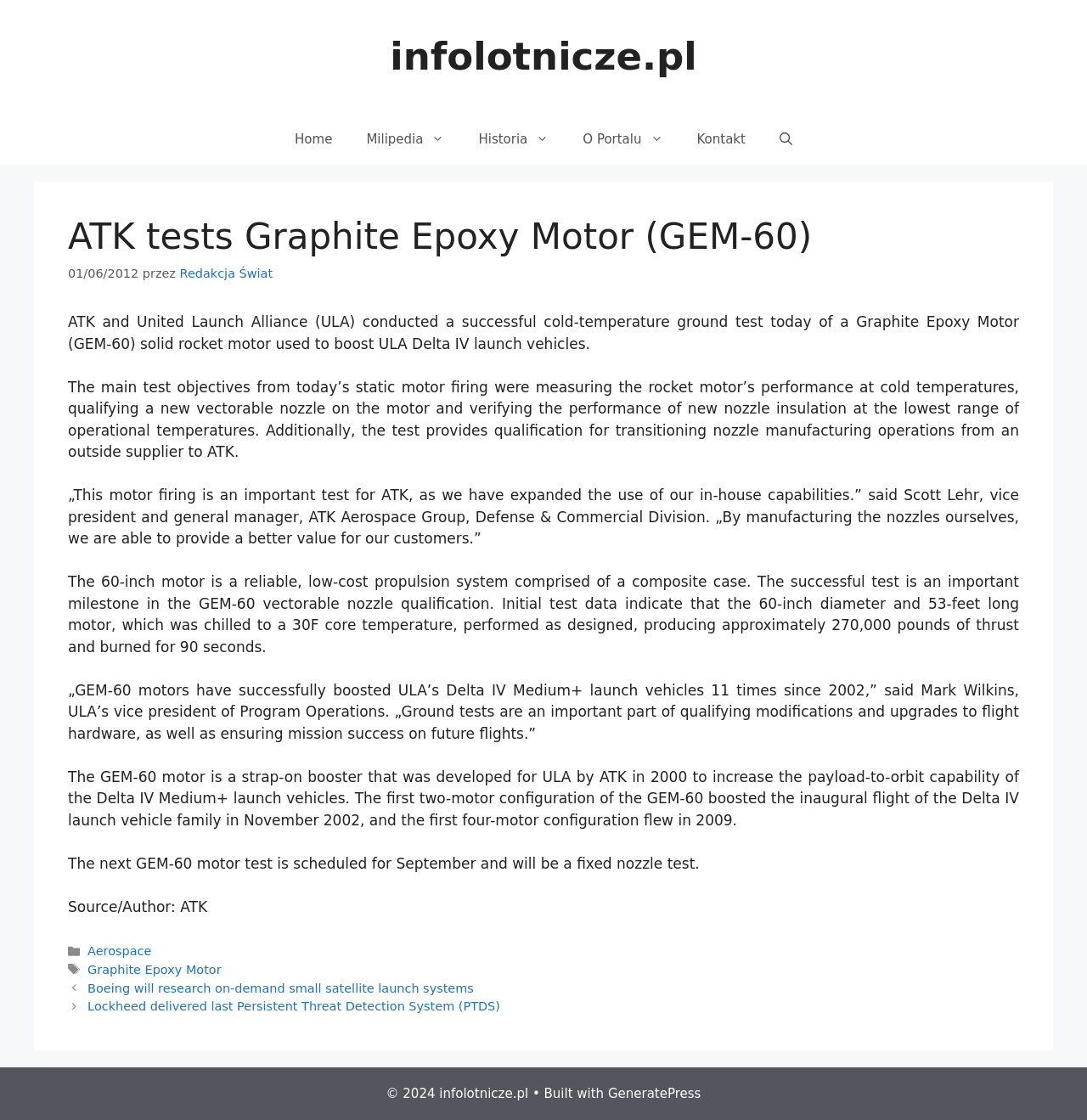Who is the vice president and general manager of ATK Aerospace Group?
Provide an in-depth and detailed answer to the question.

The question can be answered by reading the quote from Scott Lehr in the article, which states '„This motor firing is an important test for ATK, as we have expanded the use of our in-house capabilities.” said Scott Lehr, vice president and general manager, ATK Aerospace Group, Defense & Commercial Division.'